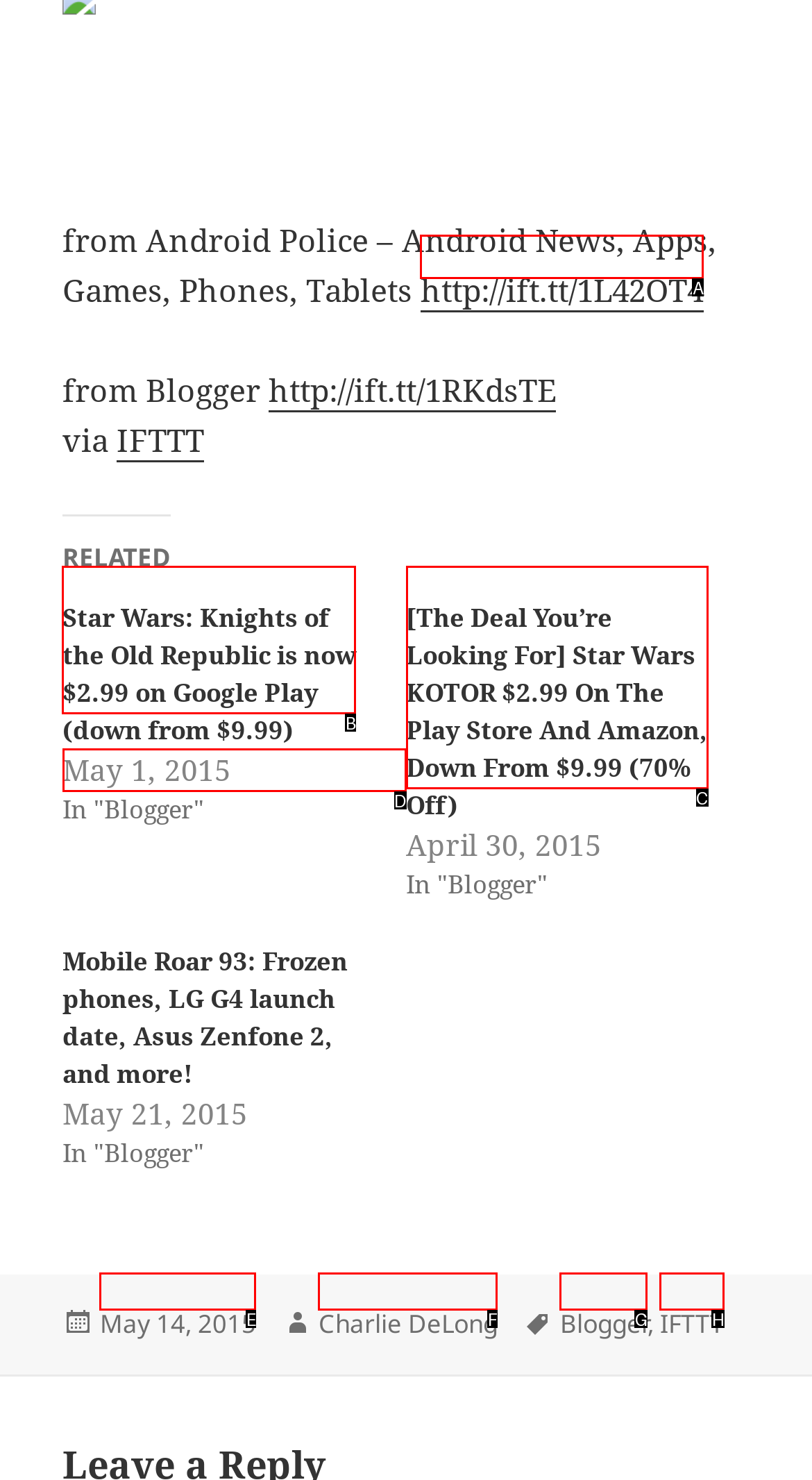From the given options, indicate the letter that corresponds to the action needed to complete this task: Click on Home. Respond with only the letter.

None